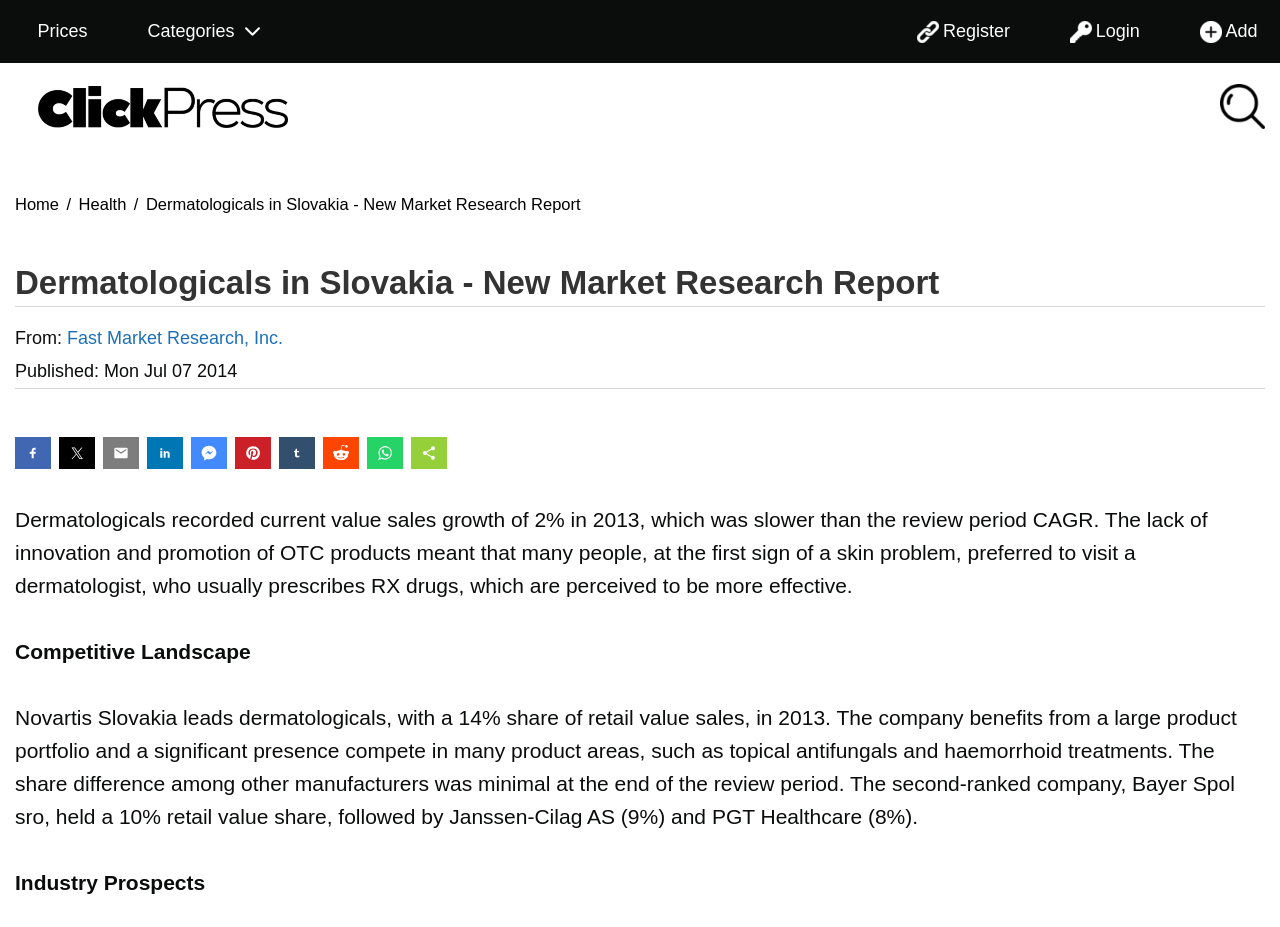Articulate a complete and detailed caption of the webpage elements.

The webpage is about a market research report on dermatologicals in Slovakia. At the top, there are five links: "Prices", "Categories", "Register", "Login", and "Add", aligned horizontally across the page. Below these links, there is a navigation breadcrumb with links to "Home" and "Health". 

To the right of the breadcrumb, there is a heading that reads "Dermatologicals in Slovakia - New Market Research Report". Below this heading, there is a static text that says "From:" followed by a link to "Fast Market Research, Inc." and a publication date. 

On the same horizontal level, there are six social media sharing buttons, including Facebook, Twitter, and LinkedIn, aligned from left to right. 

The main content of the webpage is divided into three sections. The first section describes the current market situation, stating that dermatologicals recorded a 2% sales growth in 2013, which was slower than the review period's compound annual growth rate (CAGR). 

The second section is titled "Competitive Landscape" and discusses the market leaders, with Novartis Slovakia holding a 14% share of retail value sales, followed by Bayer Spol sro, Janssen-Cilag AS, and PGT Healthcare. 

The third section is titled "Industry Prospects" but its content is not provided. There are no images on the page except for the social media sharing buttons and a logo at the top left corner.